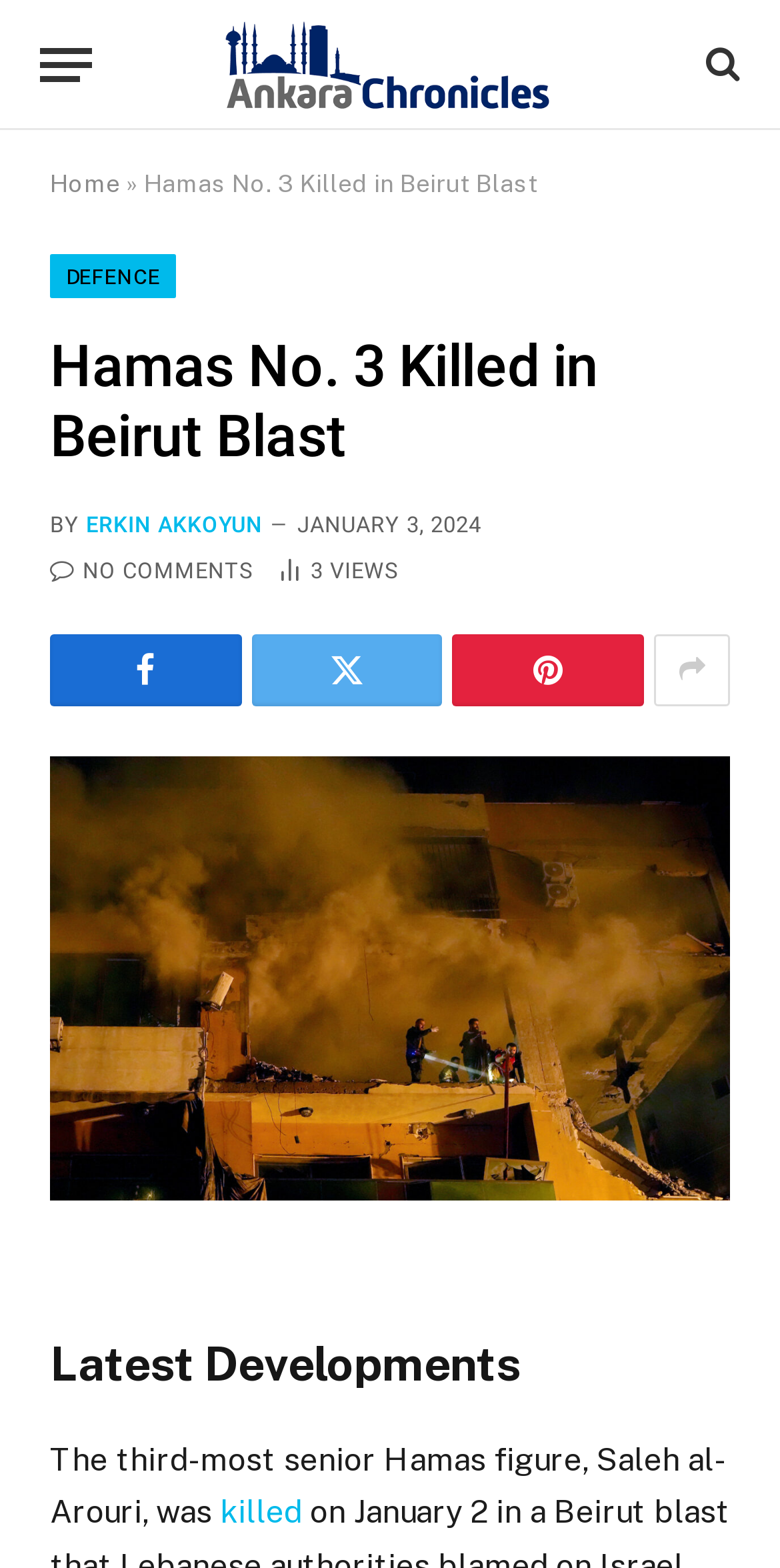Respond concisely with one word or phrase to the following query:
How many article views are there?

3